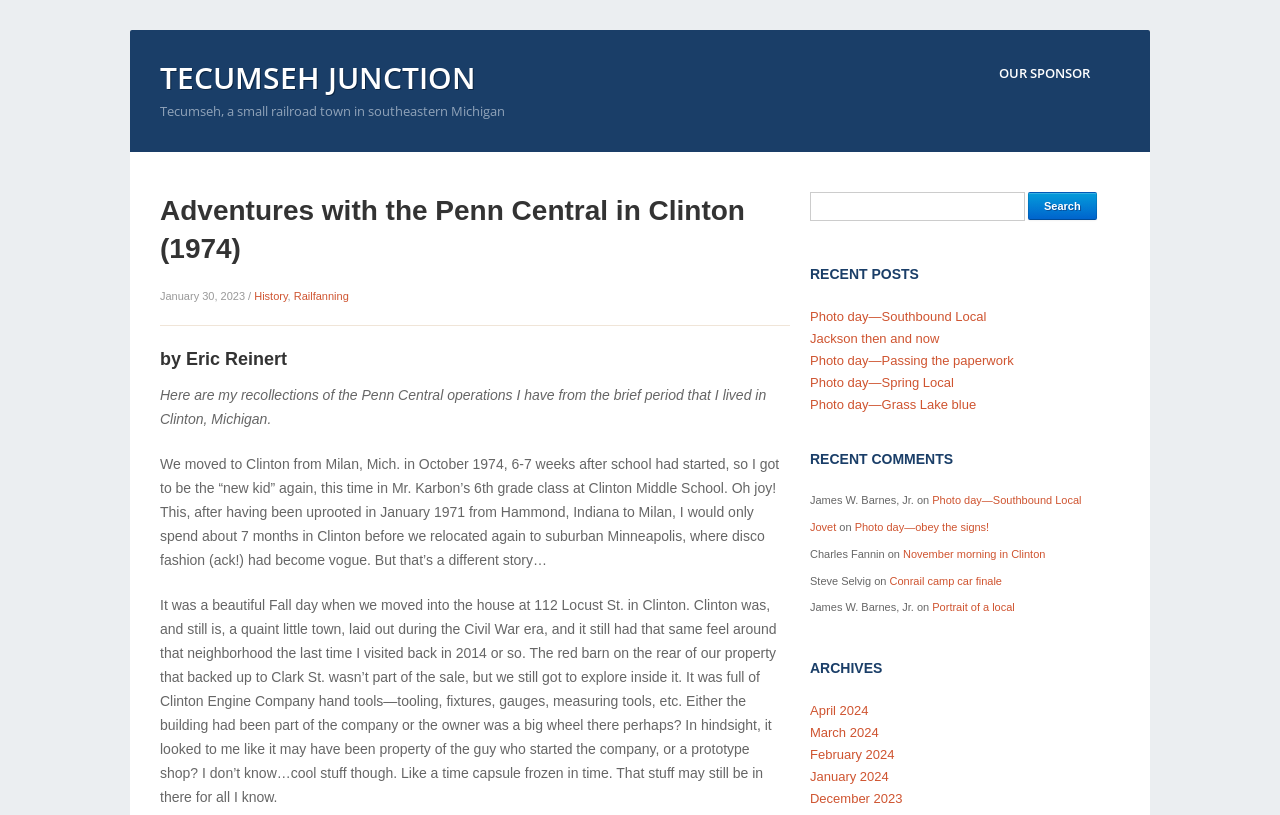What is the date of the latest article? Please answer the question using a single word or phrase based on the image.

January 30, 2023